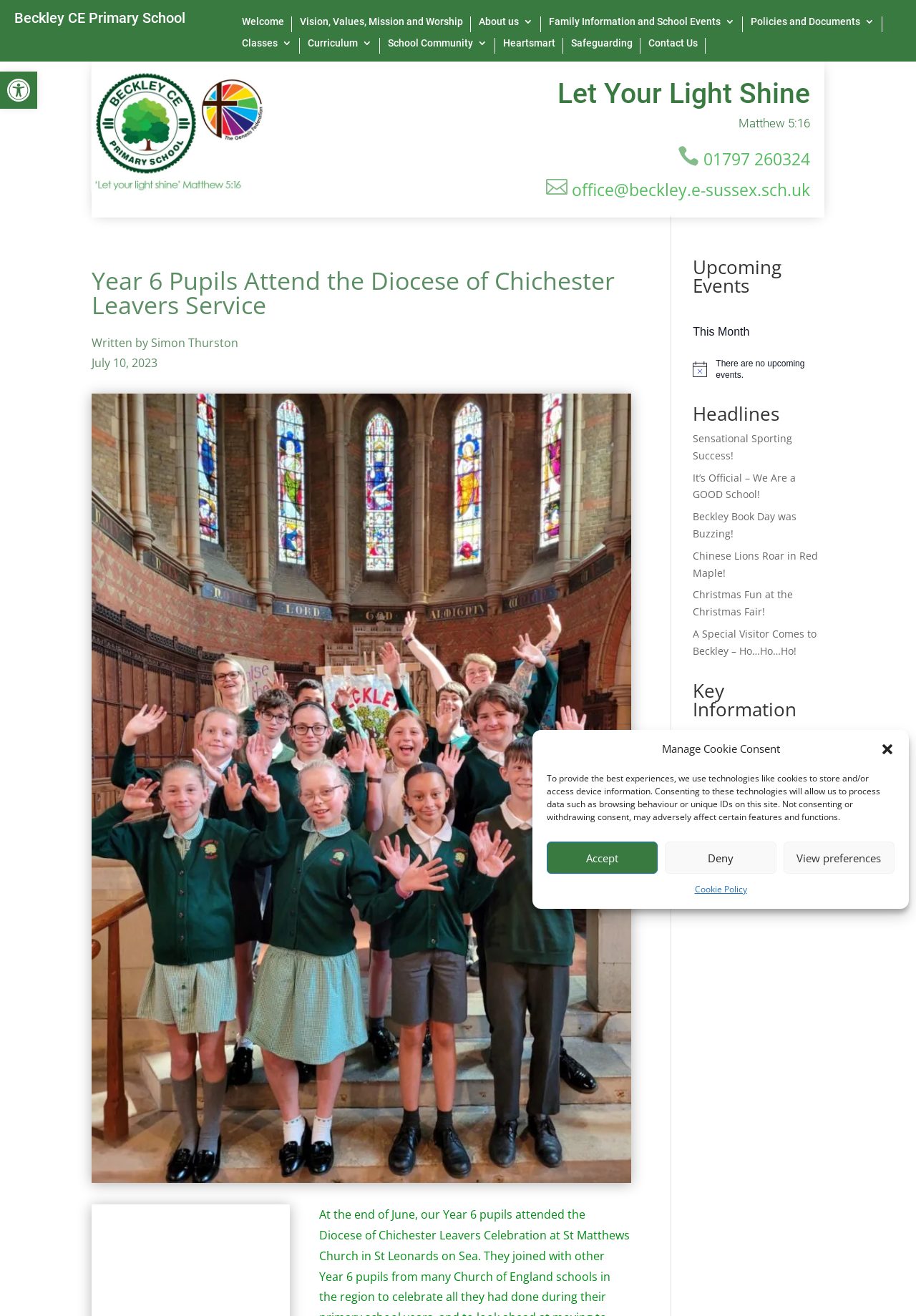Determine the bounding box coordinates of the area to click in order to meet this instruction: "Contact the school through 'Contact Us'".

[0.707, 0.029, 0.761, 0.041]